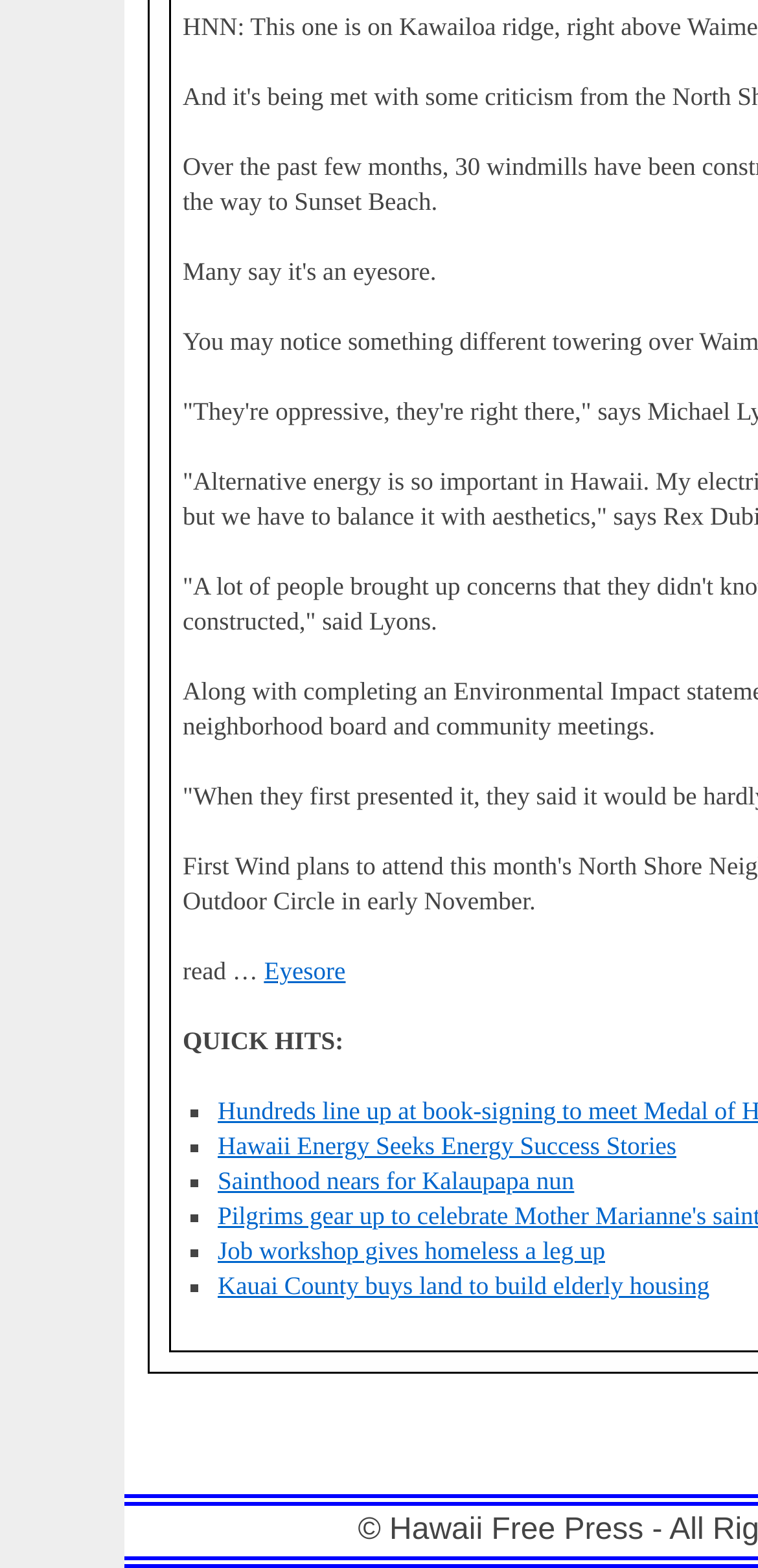What is the title of the first article in the QUICK HITS section?
Please provide a single word or phrase based on the screenshot.

Eyesore